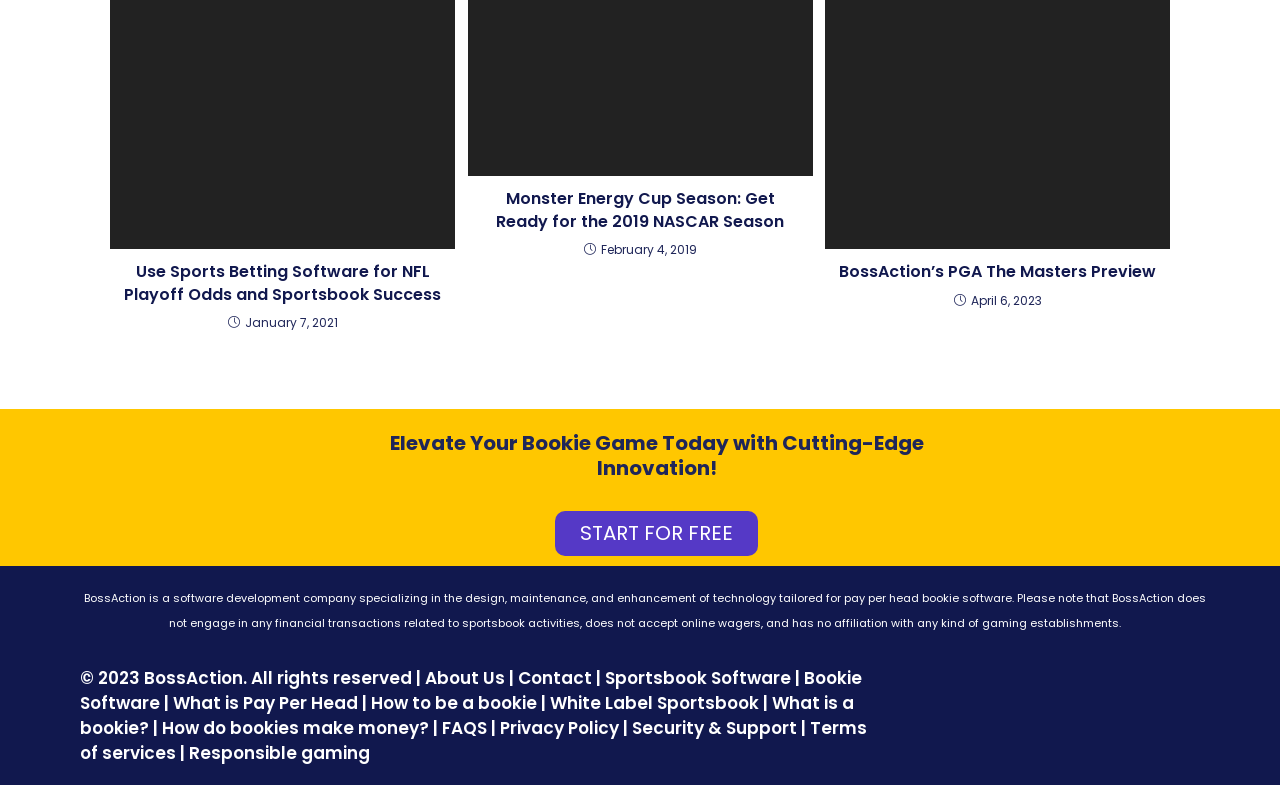Could you indicate the bounding box coordinates of the region to click in order to complete this instruction: "Learn more about 'Sportsbook Software'".

[0.473, 0.848, 0.618, 0.879]